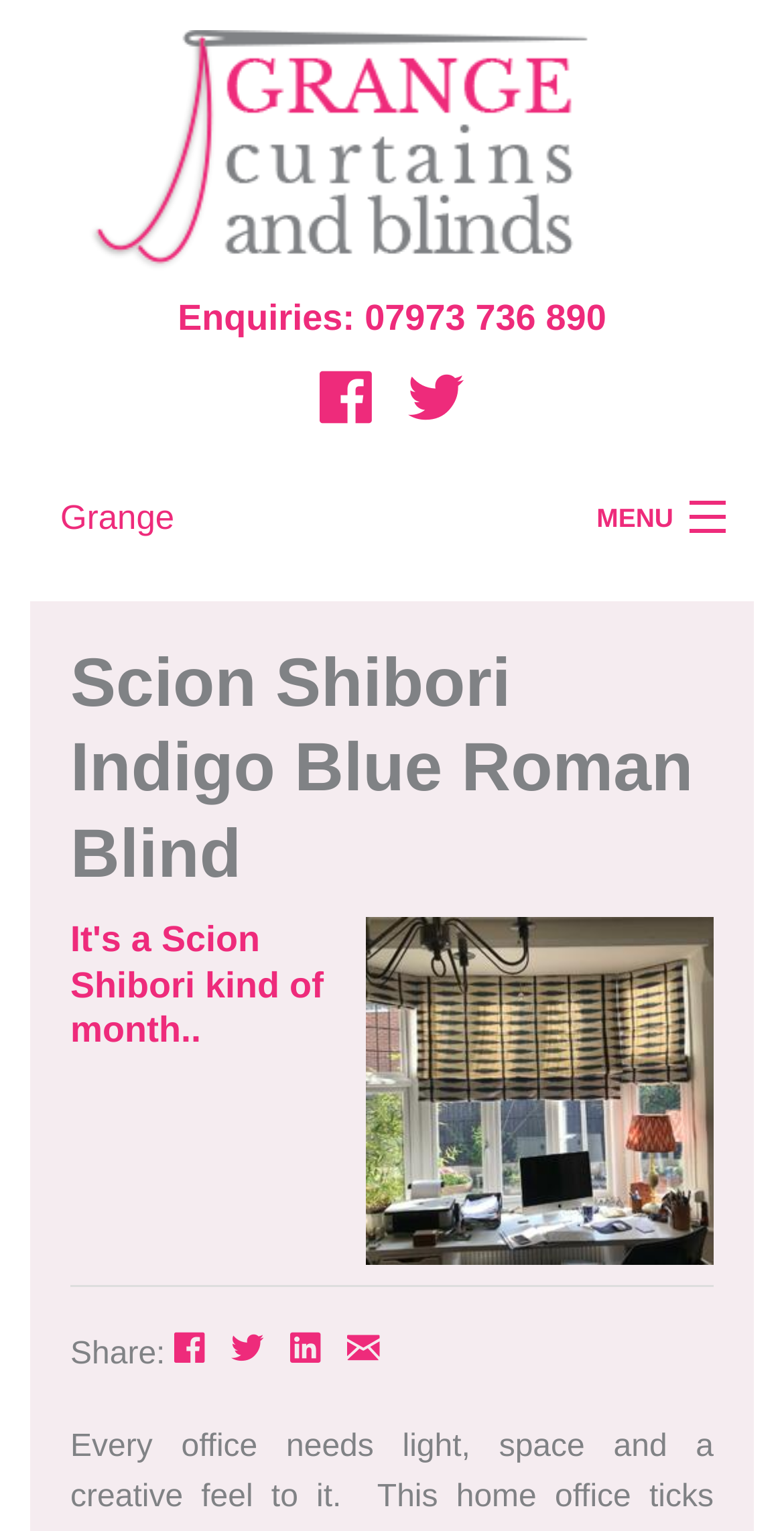Please specify the bounding box coordinates of the clickable section necessary to execute the following command: "Go to HOME page".

[0.038, 0.368, 0.962, 0.437]